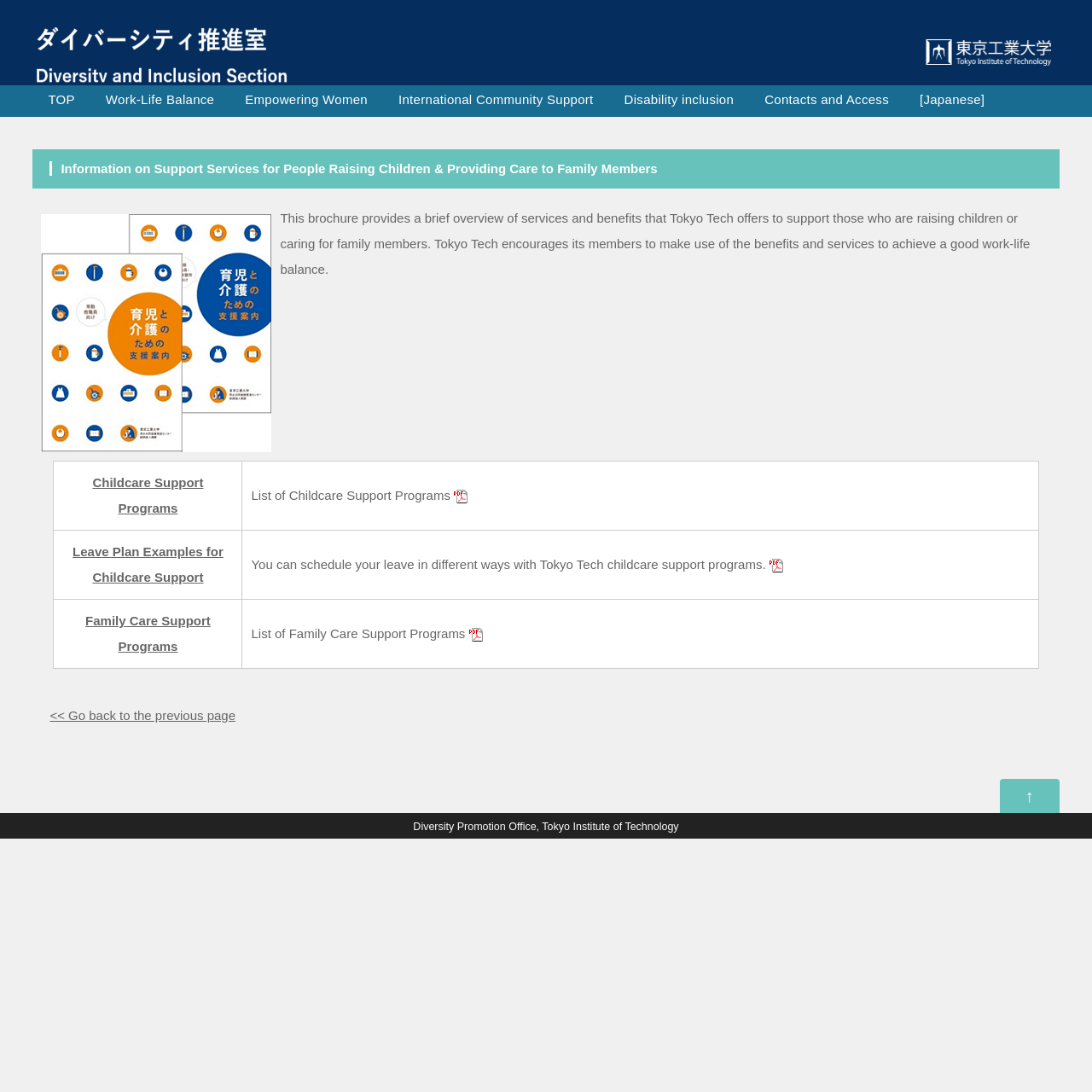Identify the bounding box coordinates for the region to click in order to carry out this instruction: "Scroll up to the top of the page". Provide the coordinates using four float numbers between 0 and 1, formatted as [left, top, right, bottom].

[0.915, 0.713, 0.97, 0.744]